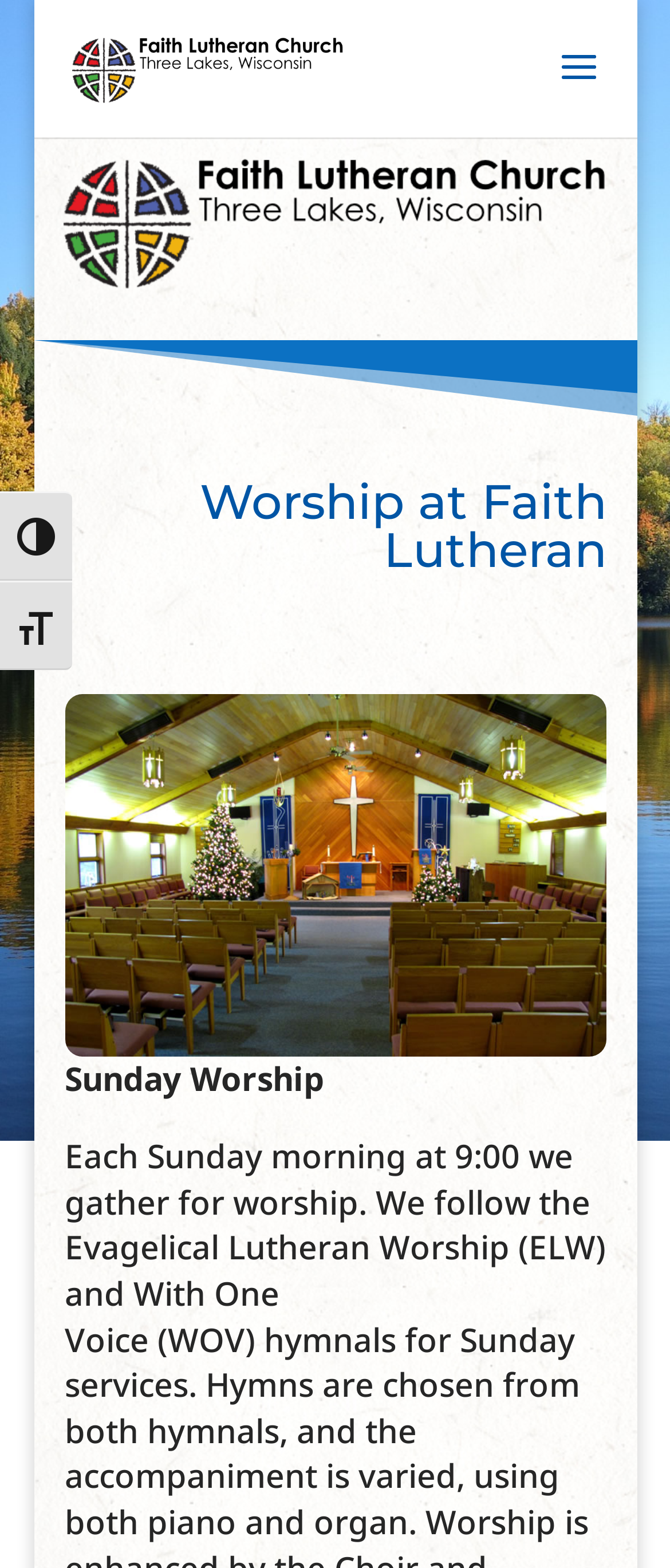Can you extract the primary headline text from the webpage?

Worship at Faith Lutheran